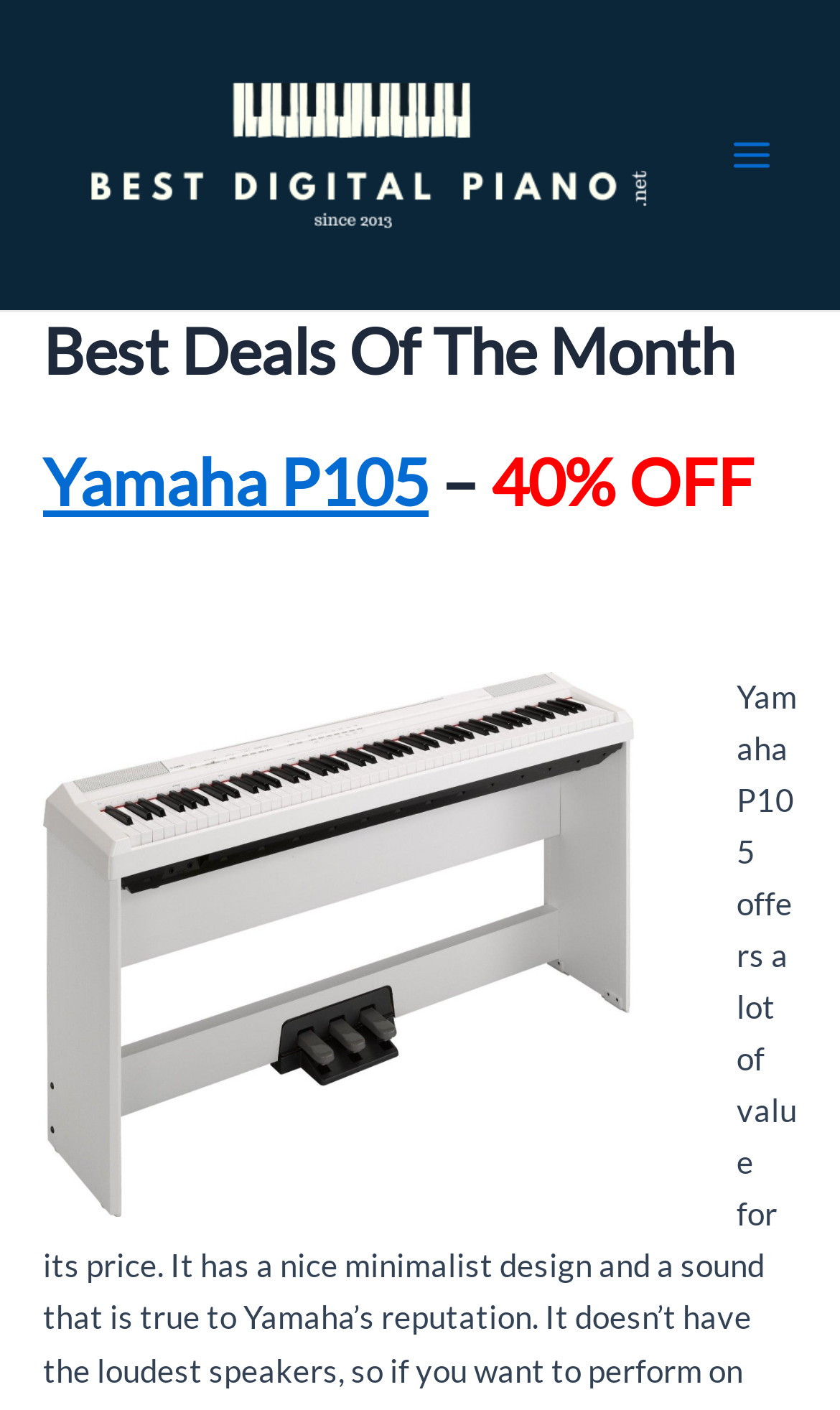From the element description Main Menu, predict the bounding box coordinates of the UI element. The coordinates must be specified in the format (top-left x, top-left y, bottom-right x, bottom-right y) and should be within the 0 to 1 range.

[0.841, 0.078, 0.949, 0.142]